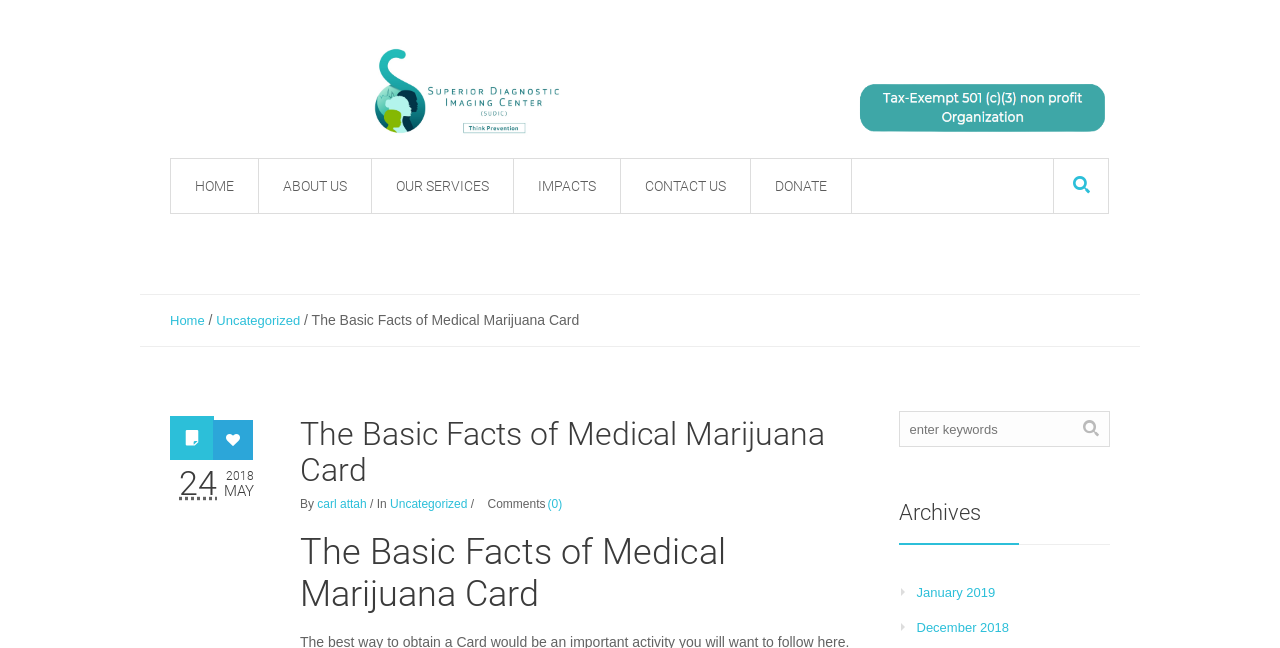Pinpoint the bounding box coordinates of the clickable area necessary to execute the following instruction: "search for keywords". The coordinates should be given as four float numbers between 0 and 1, namely [left, top, right, bottom].

[0.823, 0.245, 0.835, 0.329]